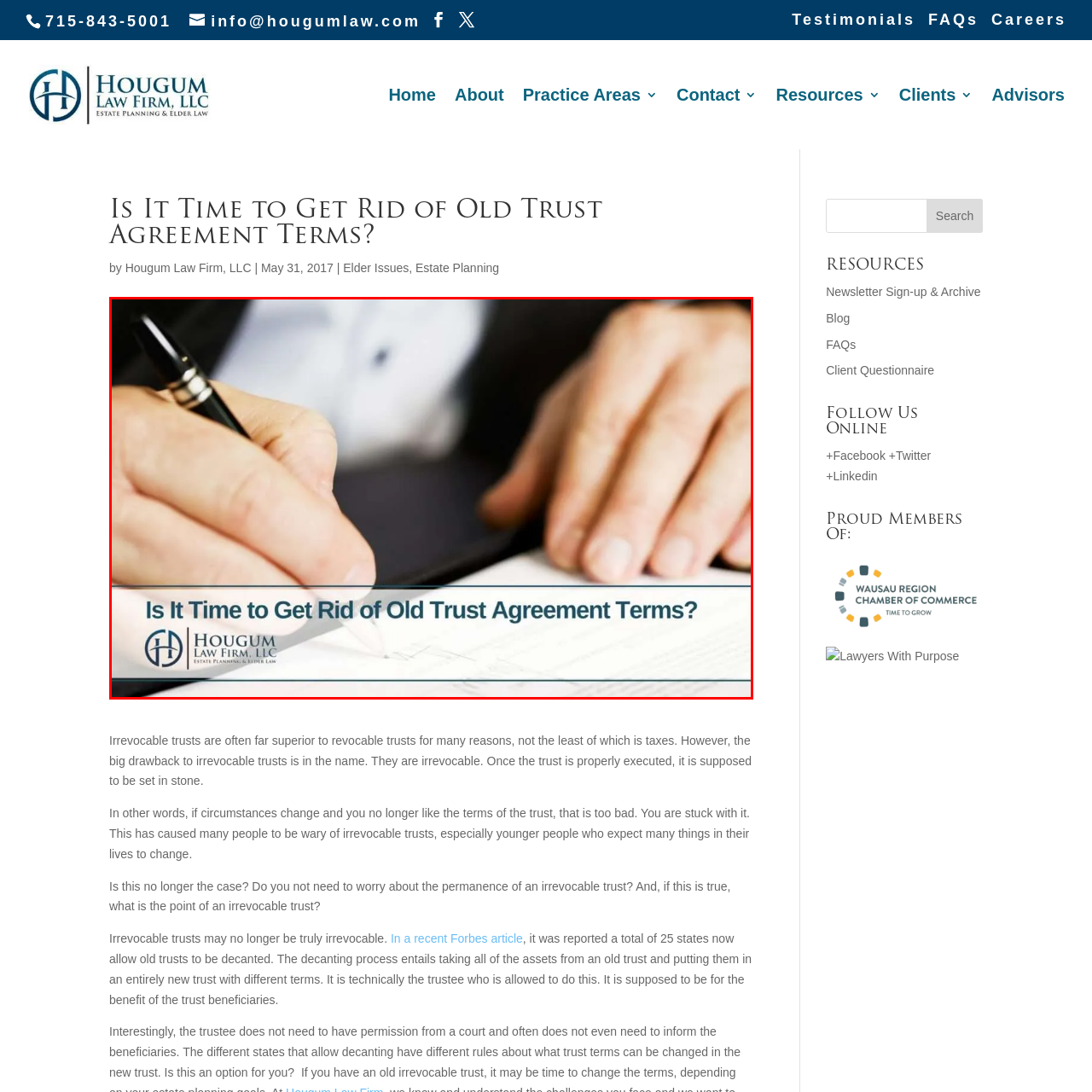Give an in-depth description of the scene depicted in the red-outlined box.

In this close-up image, a person's hand is depicted as they write with a pen on a document, suggesting a moment of consideration or decision-making. The pen is poised over the paper, hinting at the importance of the content being addressed. The prominent caption at the bottom reads, "Is It Time to Get Rid of Old Trust Agreement Terms?", signaling a discussion about the relevance and possible updates of trust agreements in estate planning. The branding of the Hougum Law Firm is displayed prominently in the bottom left corner, establishing the context as legal advice concerning estate planning and elder law. The background is softly blurred, focusing the viewer's attention on the writing action, enhancing the image's professional and reflective tone.